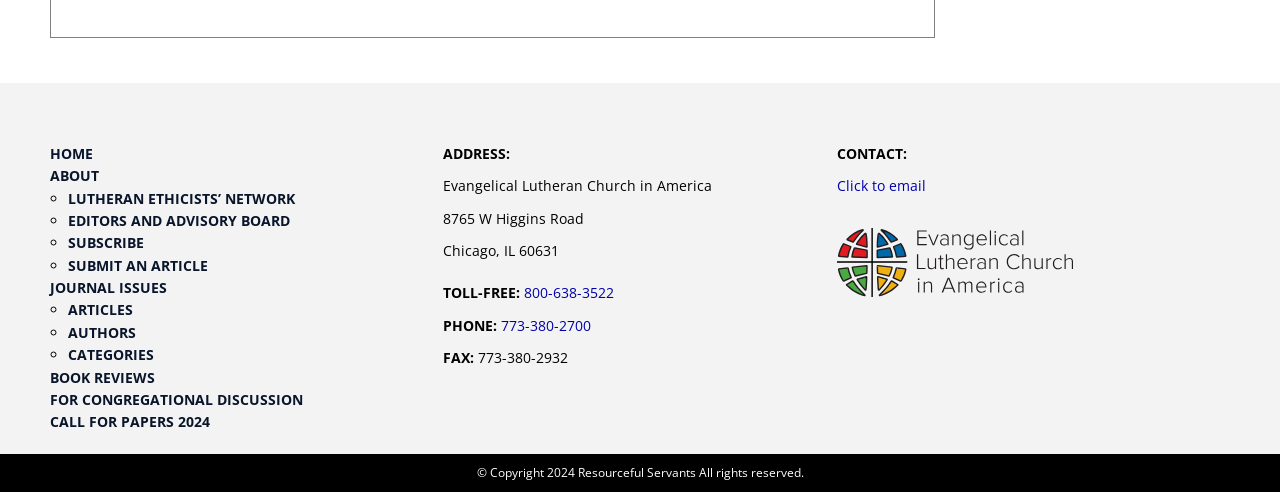Give a concise answer using one word or a phrase to the following question:
What is the purpose of the 'SUBMIT AN ARTICLE' link?

To submit an article